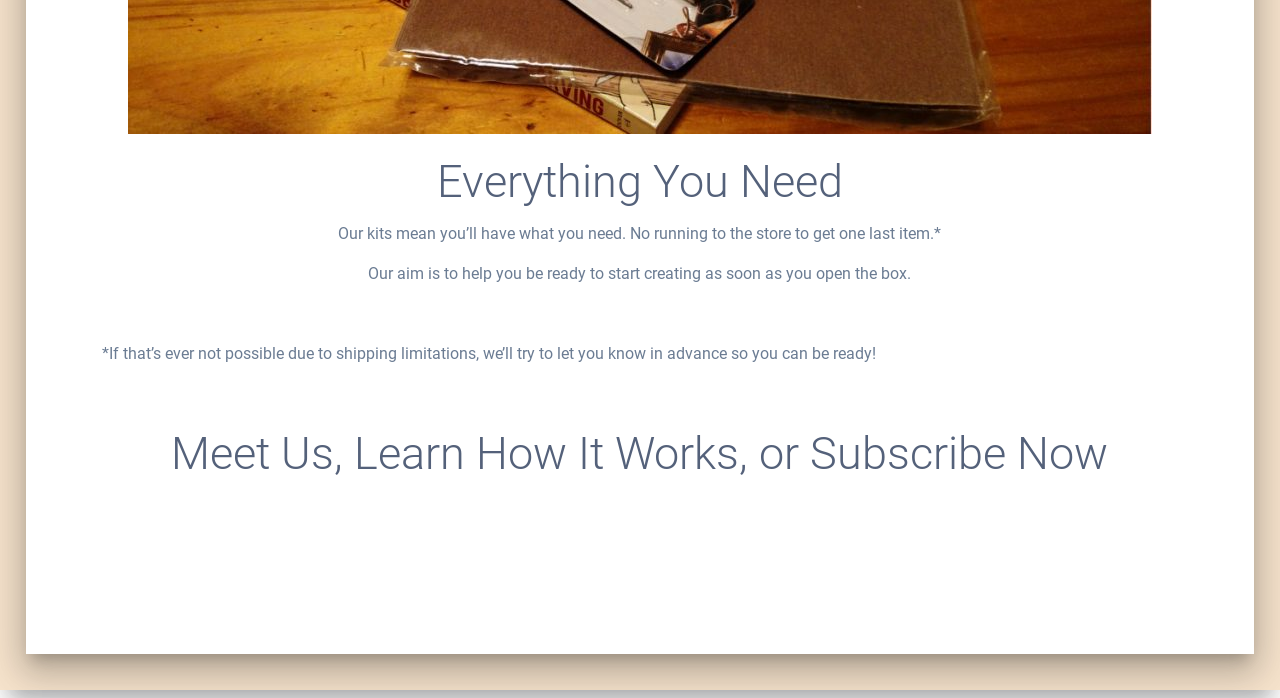Determine the bounding box for the UI element as described: "How It Works". The coordinates should be represented as four float numbers between 0 and 1, formatted as [left, top, right, bottom].

[0.372, 0.679, 0.578, 0.755]